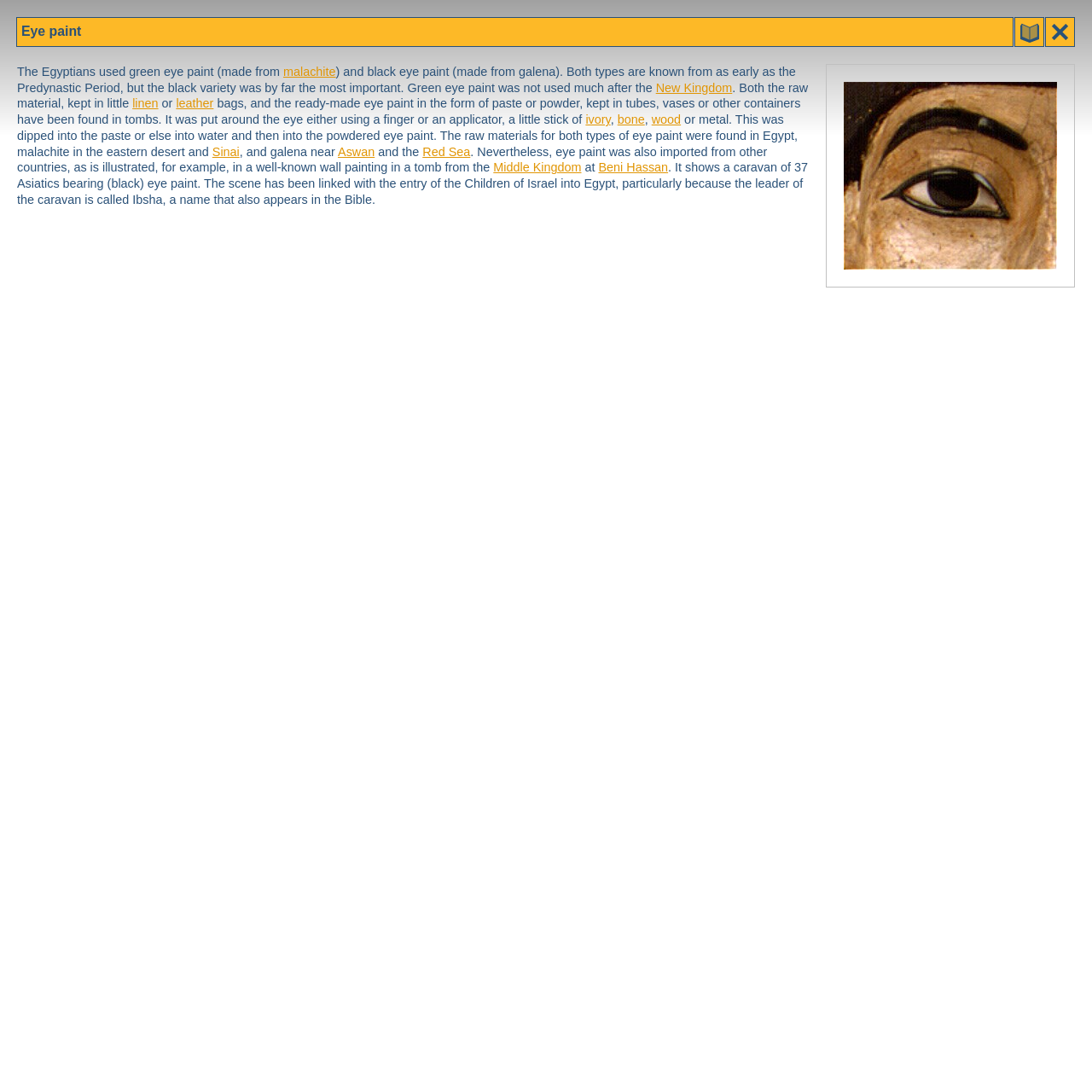Please specify the bounding box coordinates of the area that should be clicked to accomplish the following instruction: "Enter your name in the 'Name' field". The coordinates should consist of four float numbers between 0 and 1, i.e., [left, top, right, bottom].

None